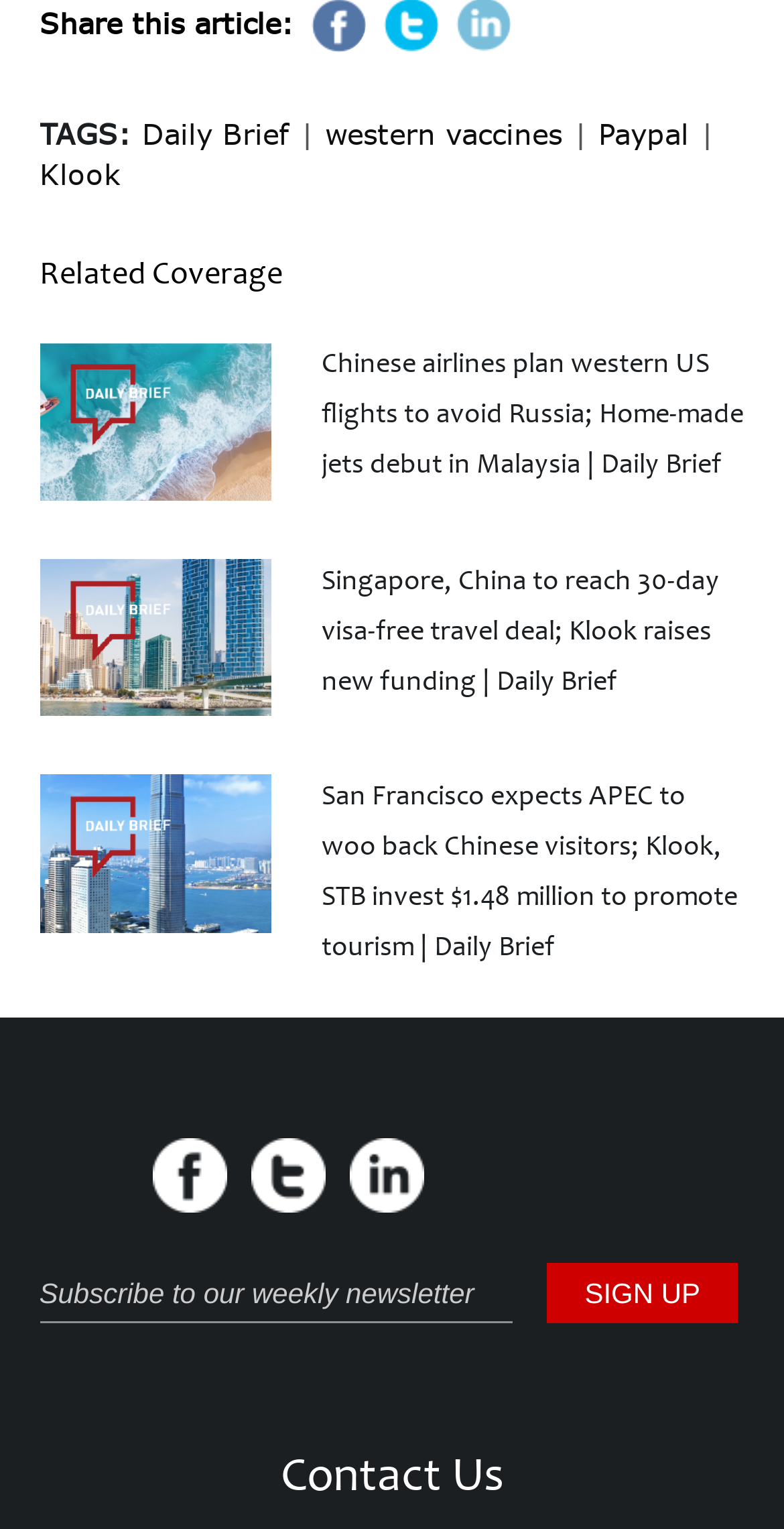Please determine the bounding box coordinates of the section I need to click to accomplish this instruction: "Subscribe to the weekly newsletter".

[0.05, 0.828, 0.653, 0.866]